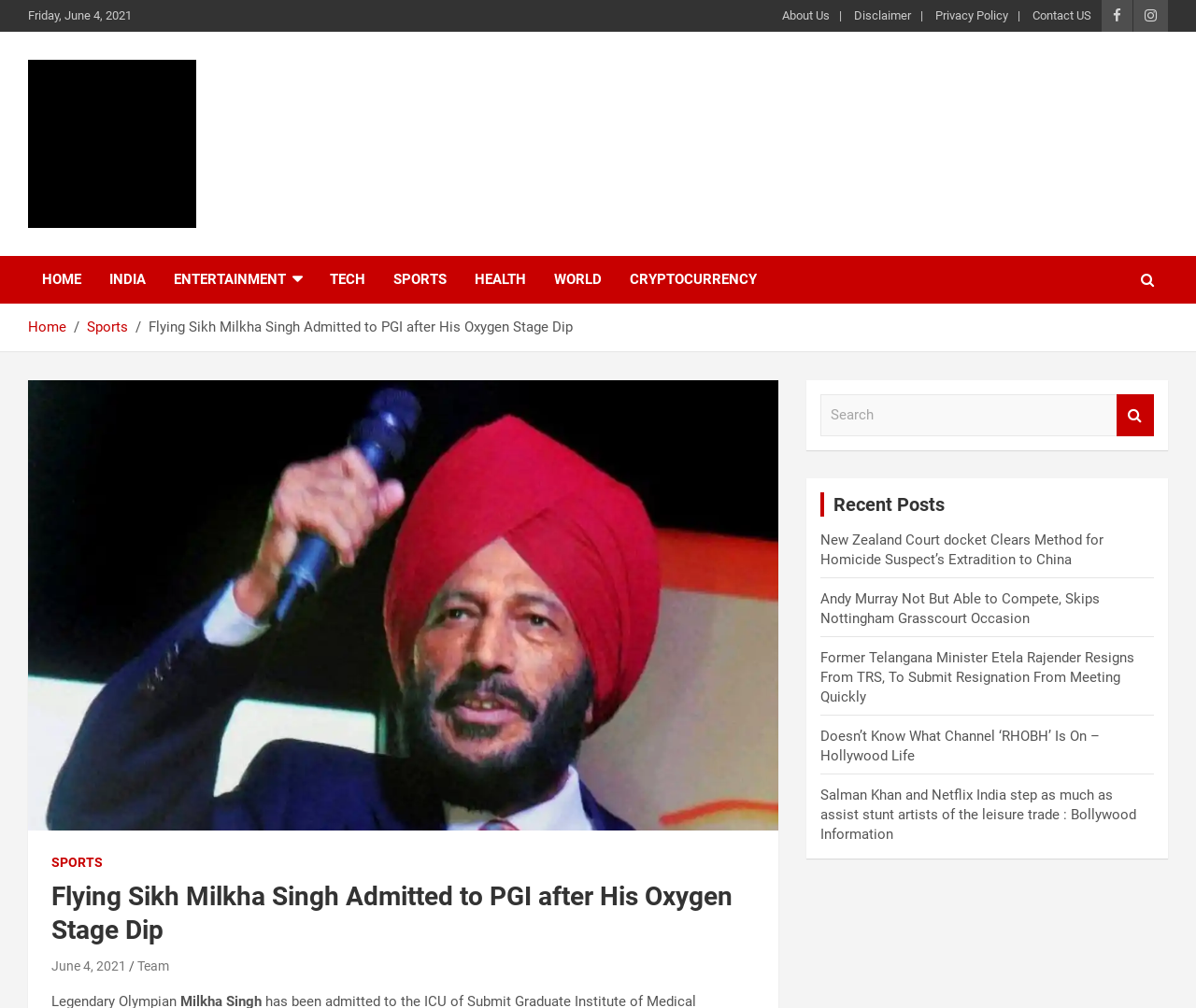Please specify the coordinates of the bounding box for the element that should be clicked to carry out this instruction: "View the image of the first church". The coordinates must be four float numbers between 0 and 1, formatted as [left, top, right, bottom].

None